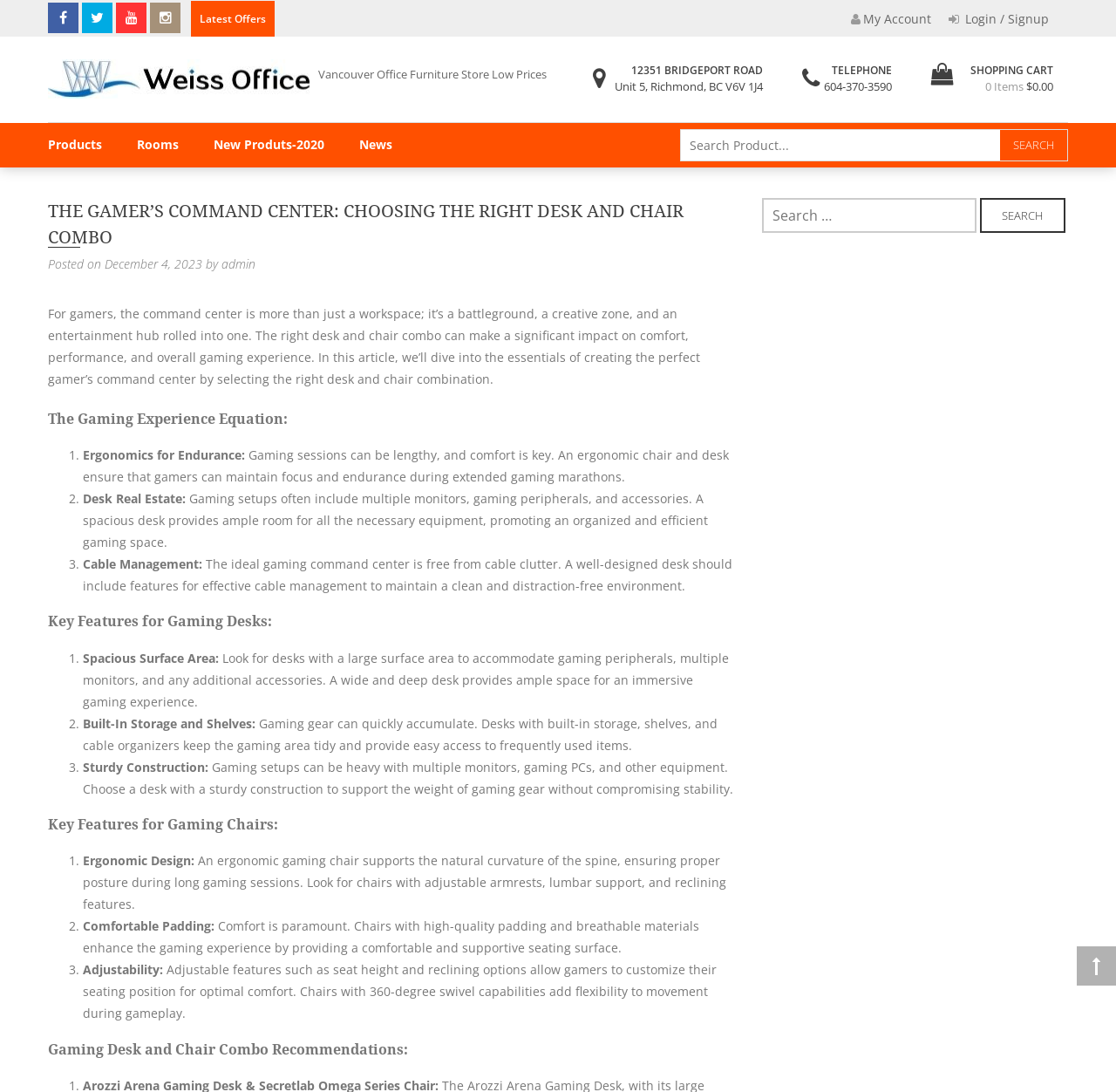Identify the bounding box coordinates of the clickable region to carry out the given instruction: "Login or signup".

[0.842, 0.0, 0.948, 0.033]